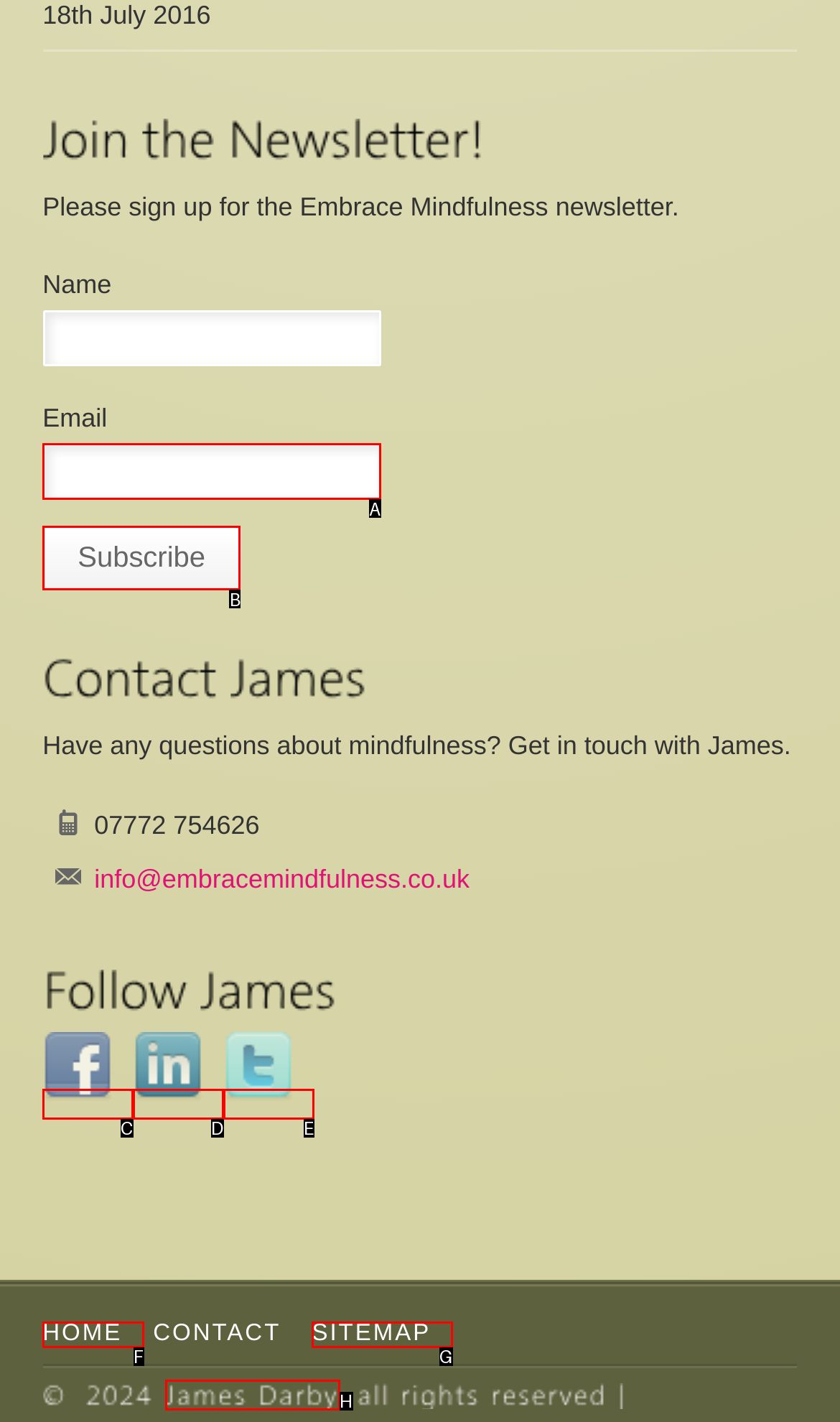Choose the HTML element that should be clicked to accomplish the task: Subscribe to the newsletter. Answer with the letter of the chosen option.

B